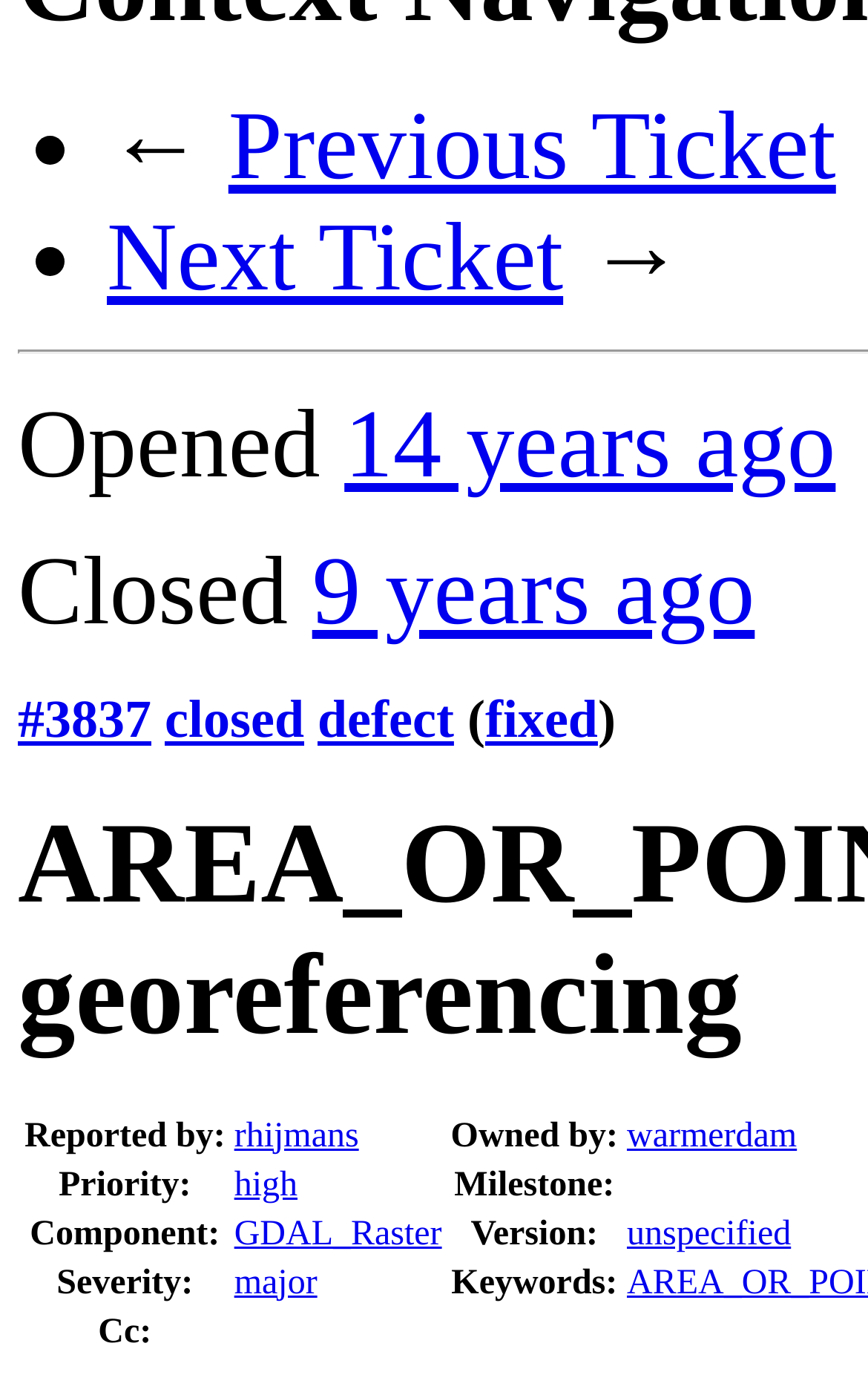Specify the bounding box coordinates of the region I need to click to perform the following instruction: "view owned by". The coordinates must be four float numbers in the range of 0 to 1, i.e., [left, top, right, bottom].

[0.517, 0.801, 0.715, 0.833]